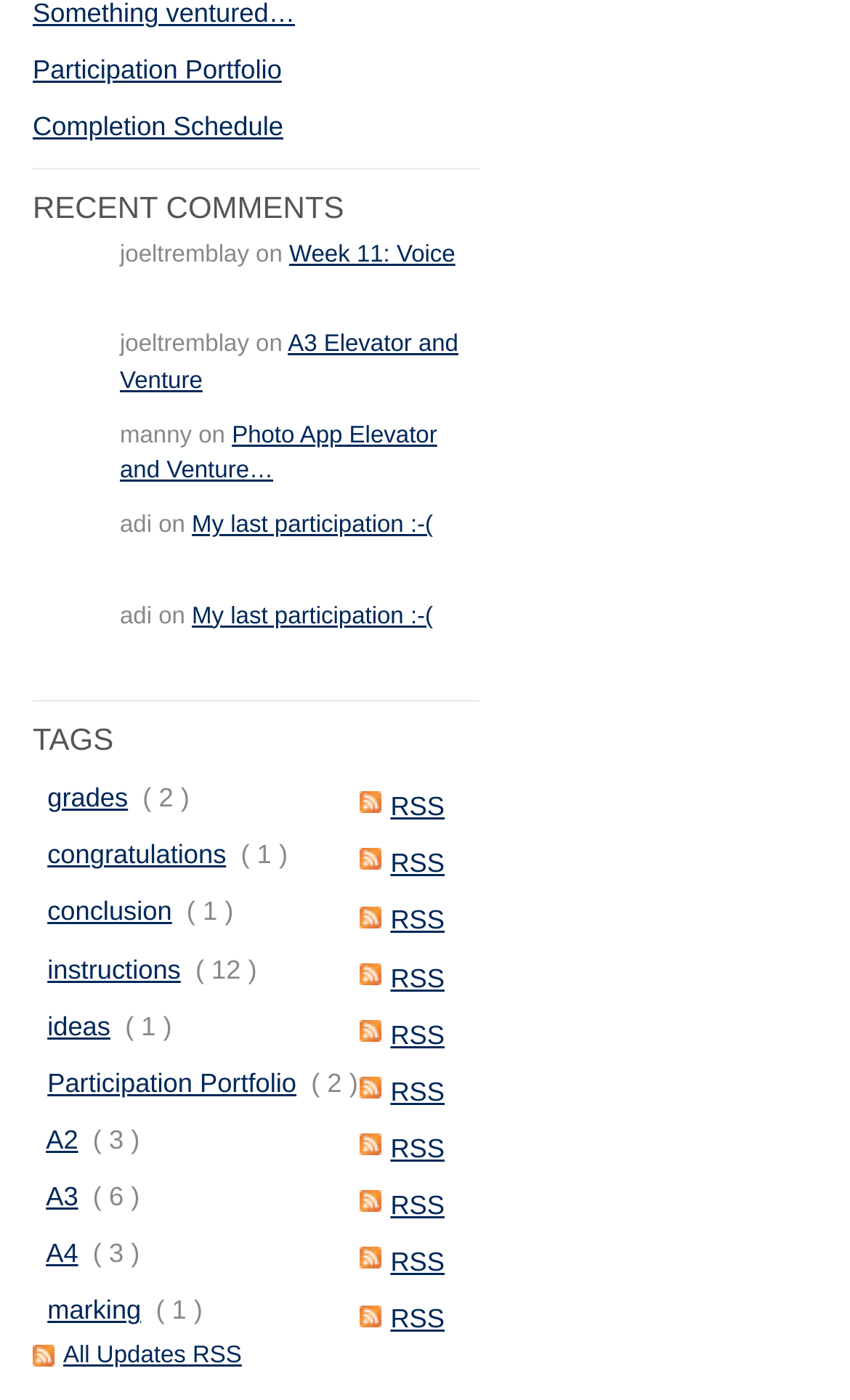What is the name of the user who commented on 'A3 Elevator and Venture'?
Provide a thorough and detailed answer to the question.

I found the comment 'joeltremblay on A3 Elevator and Venture' under the 'RECENT COMMENTS' section, which indicates that the user 'joeltremblay' commented on 'A3 Elevator and Venture'.